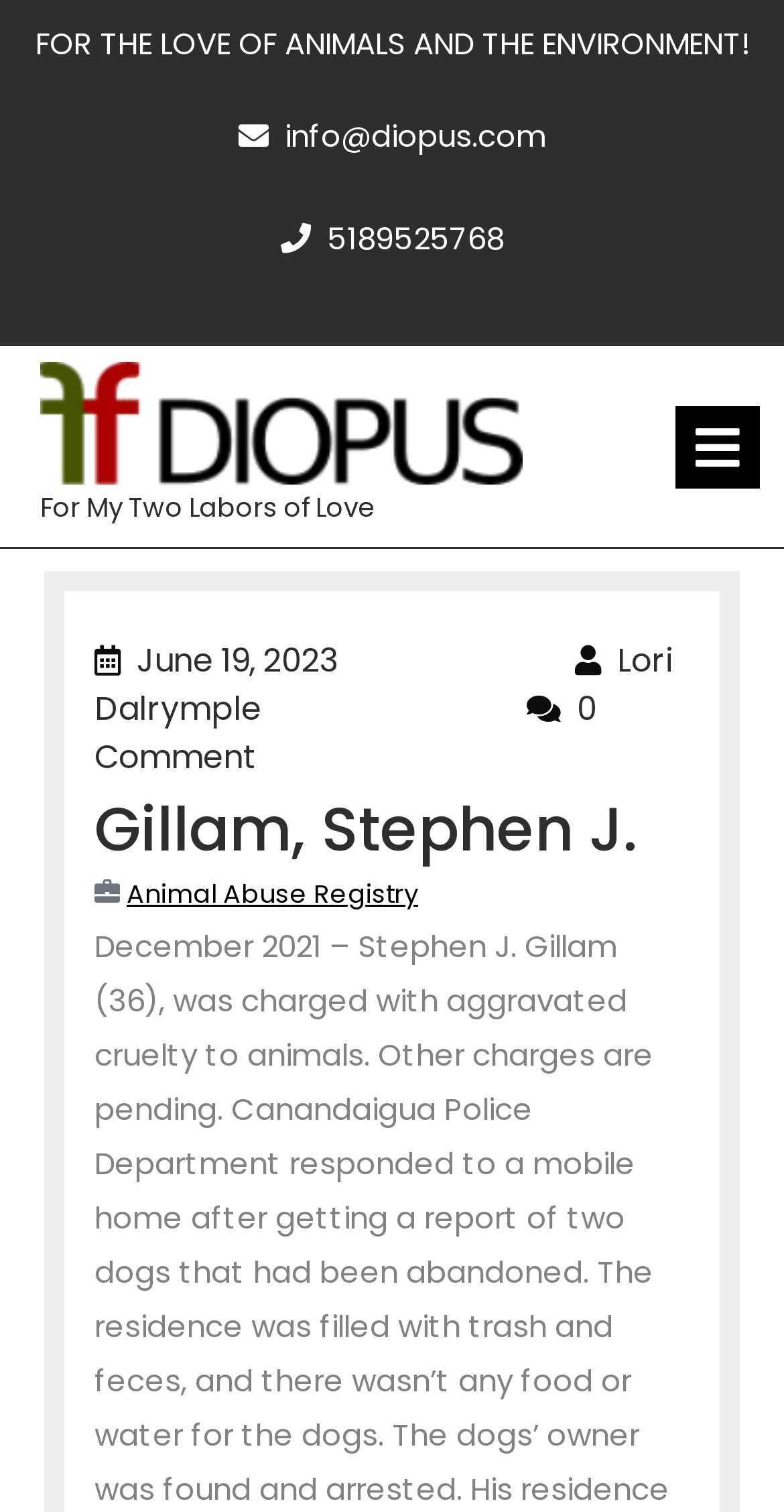What is the text above the menu tab?
Examine the webpage screenshot and provide an in-depth answer to the question.

I found the text by looking at the StaticText element with the text 'For My Two Labors of Love' which is located above the menu tab with the icon ''.